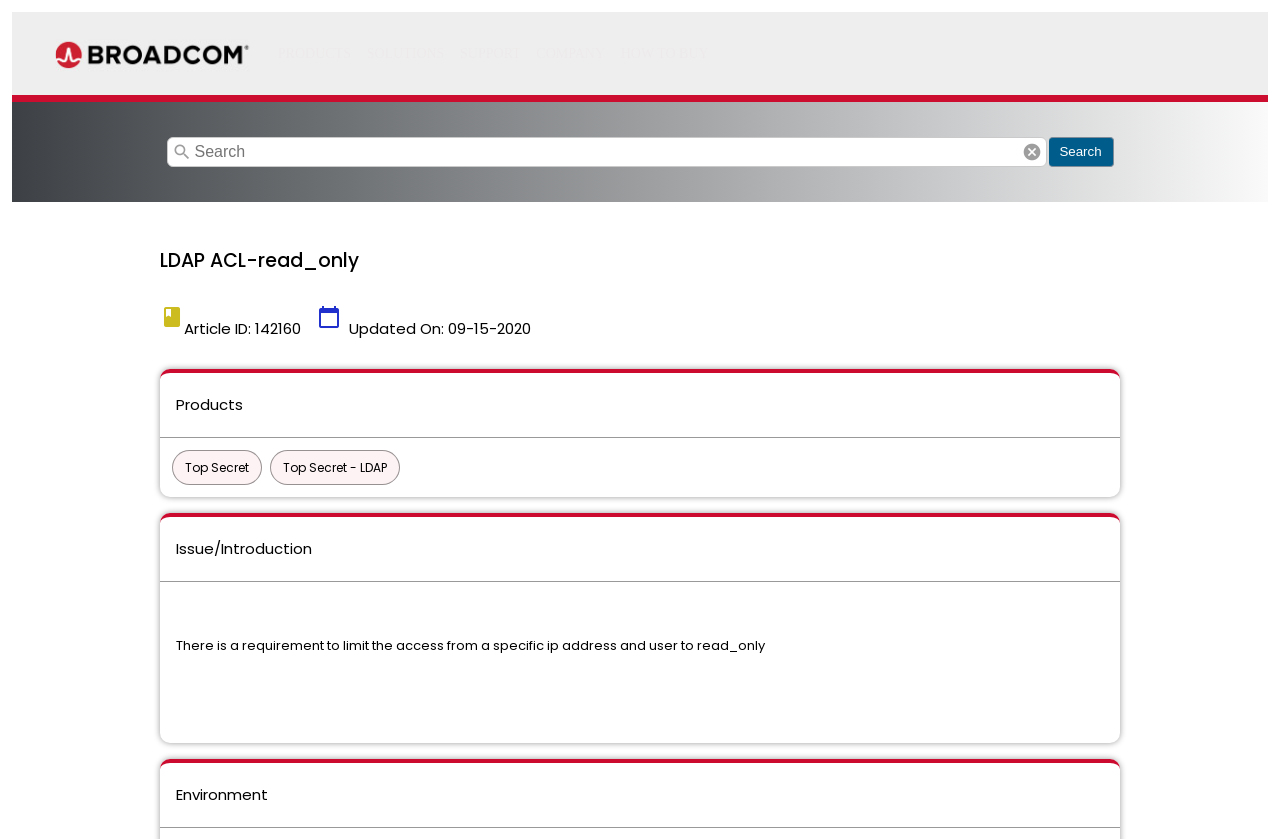Summarize the webpage with a detailed and informative caption.

The webpage is about LDAP ACL-read_only, with a focus on a specific article. At the top, there is an iframe taking up most of the width, with a search bar and a cancel button to its right. The search bar has a label "Search" and is accompanied by a search button. 

Below the search bar, there is a heading that displays the title "LDAP ACL-read_only". To its right, there are two icons, one representing a book and the other a calendar. 

Underneath the title, there is a section with an article ID and an updated date. The article ID is "142160" and it was last updated on "09-15-2020". 

Further down, there is a section titled "Products" that spans the entire width of the page. Below this section, there are two lines of text, "Top Secret" and "Top Secret - LDAP", which are indented slightly from the left margin.

The main content of the article is divided into sections, with headings such as "Issue/Introduction" and "Environment". The "Issue/Introduction" section has a brief description of the issue, which is about limiting access from a specific IP address and user to read-only.